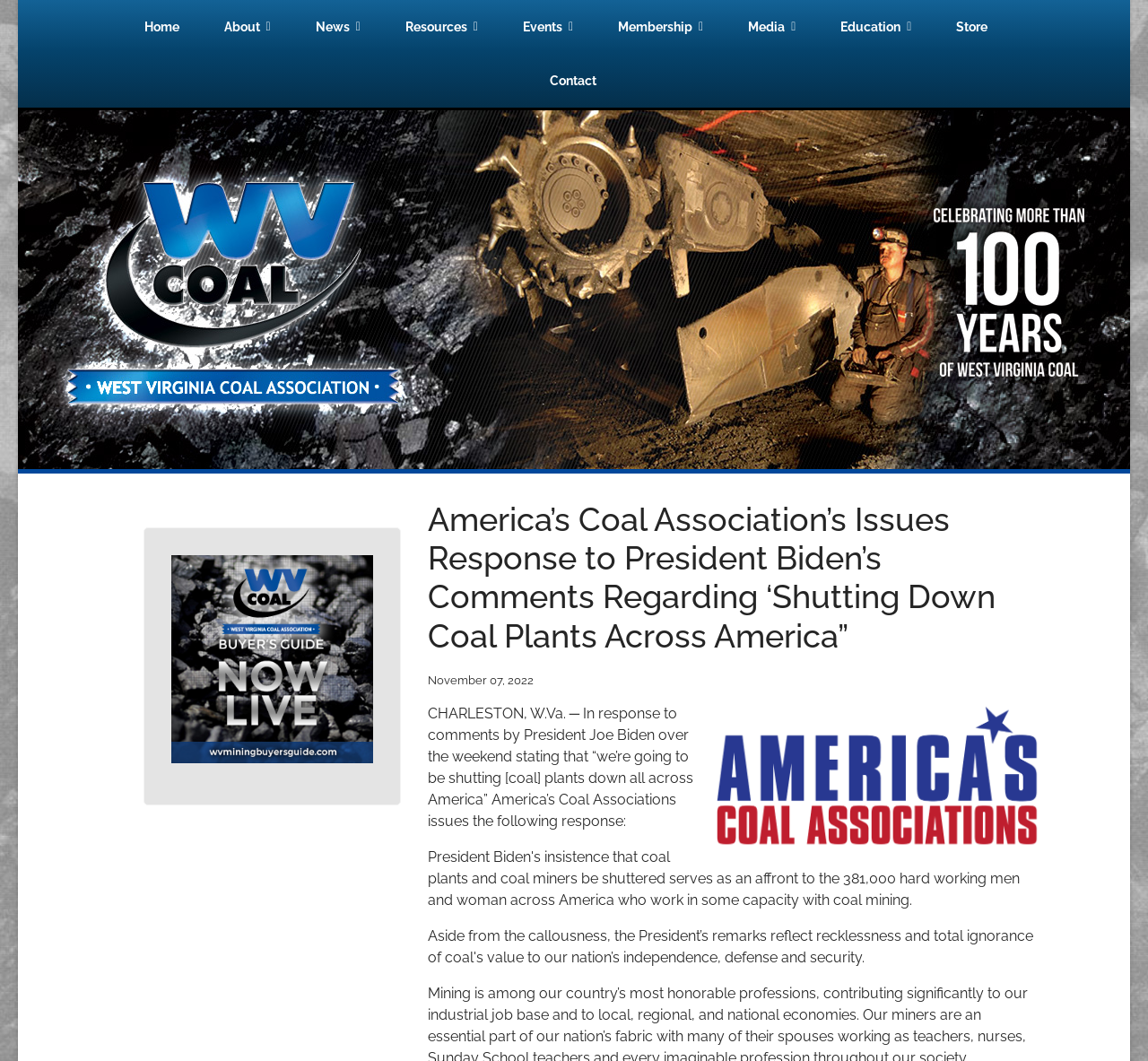Identify the bounding box coordinates for the element that needs to be clicked to fulfill this instruction: "Click the 'Publications' link". Provide the coordinates in the format of four float numbers between 0 and 1: [left, top, right, bottom].

None